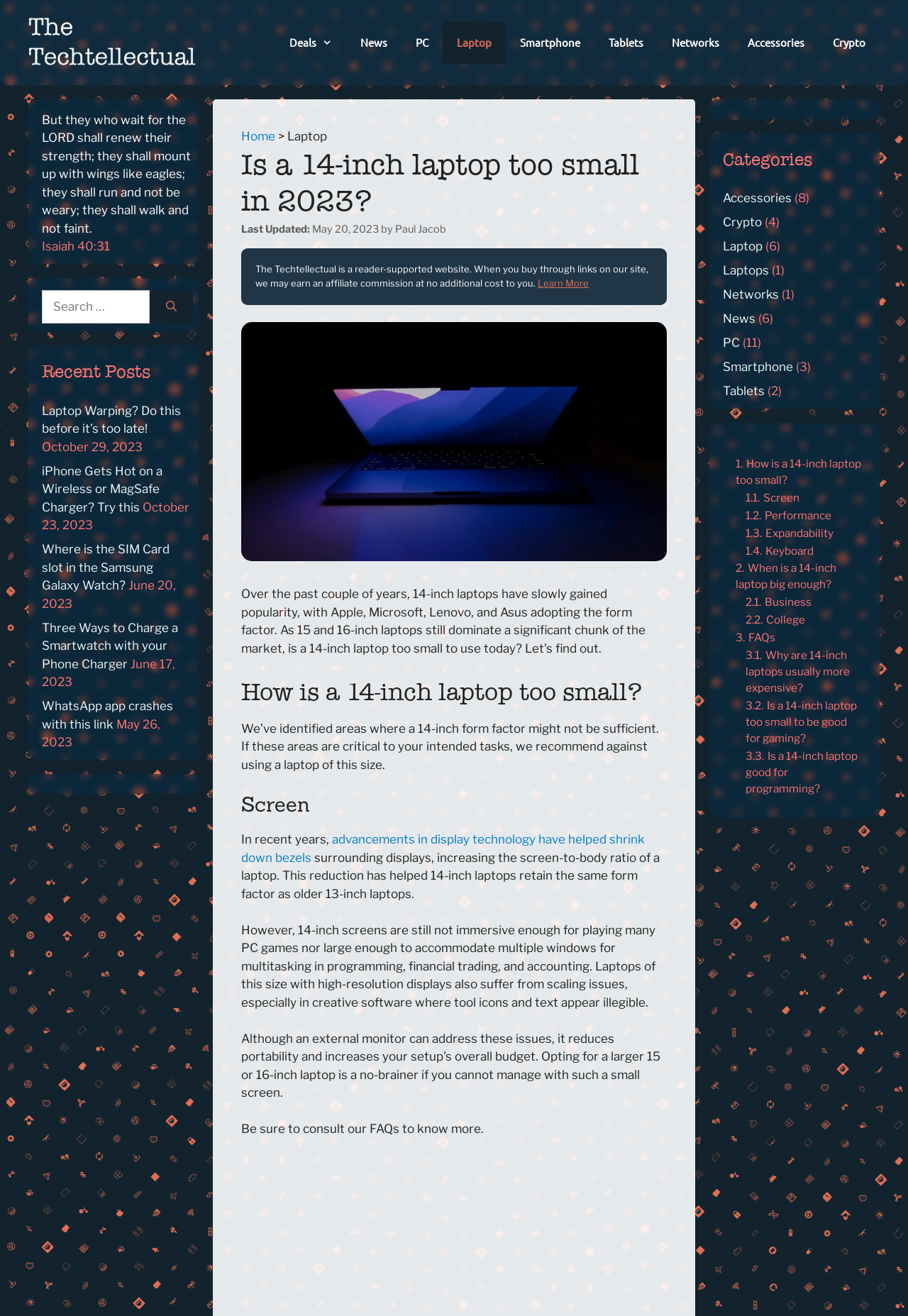Determine the bounding box coordinates for the clickable element required to fulfill the instruction: "Search for something". Provide the coordinates as four float numbers between 0 and 1, i.e., [left, top, right, bottom].

[0.046, 0.22, 0.165, 0.246]